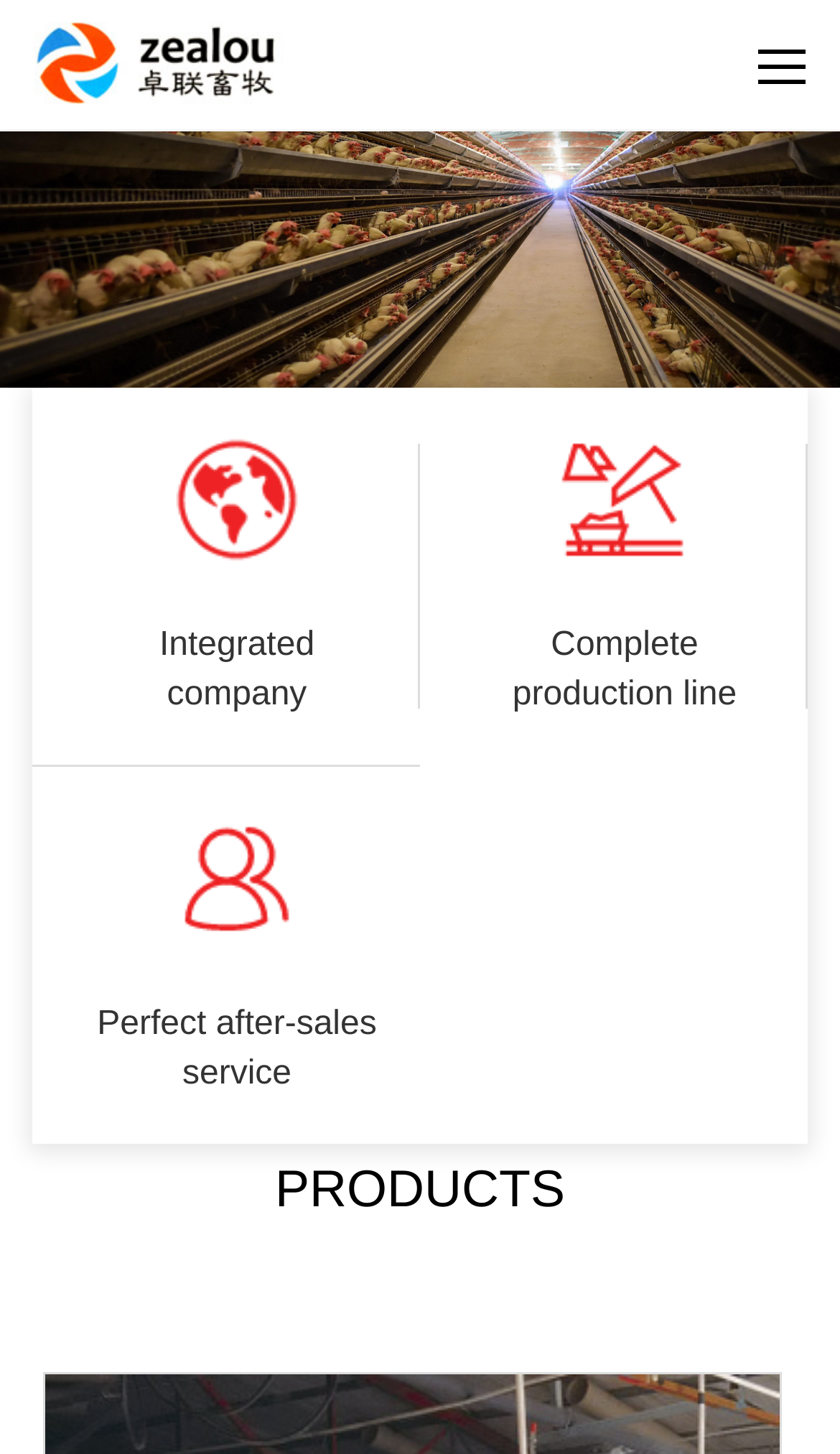What kind of products does the company offer?
Please answer the question as detailed as possible.

From the image description 'One stop purchasing supplier of animal husbandry equipment', I can infer that the company offers products related to animal husbandry equipment. This image is prominently displayed on the webpage, suggesting that animal husbandry equipment is a key product category for the company.